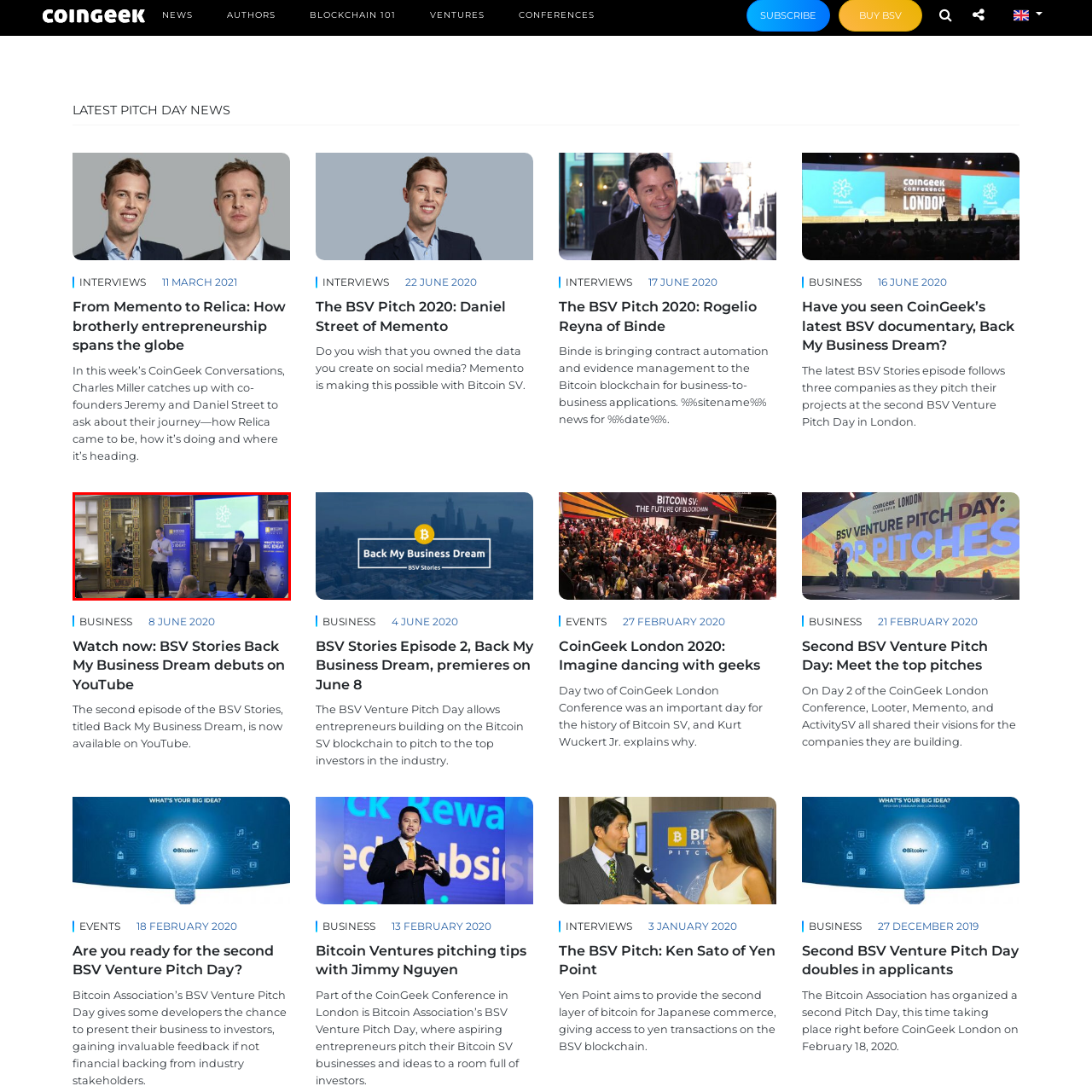Inspect the image bordered by the red bounding box and supply a comprehensive response to the upcoming question based on what you see in the image: What is the presenter holding?

One of the presenters is addressing the crowd with confidence, and in their hand, they are holding either notes or a tablet, which likely contains the presentation material or key points to be discussed.